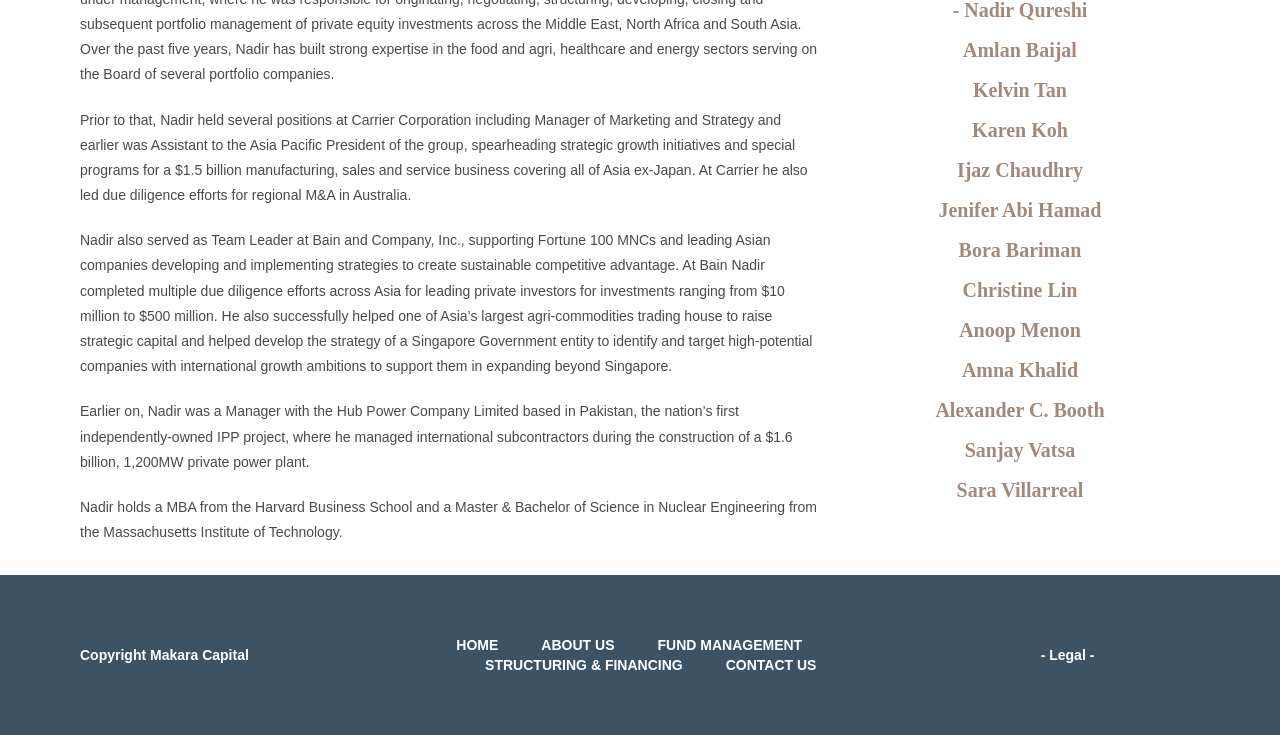Locate the bounding box of the UI element described in the following text: "Christine Lin".

[0.752, 0.38, 0.842, 0.41]